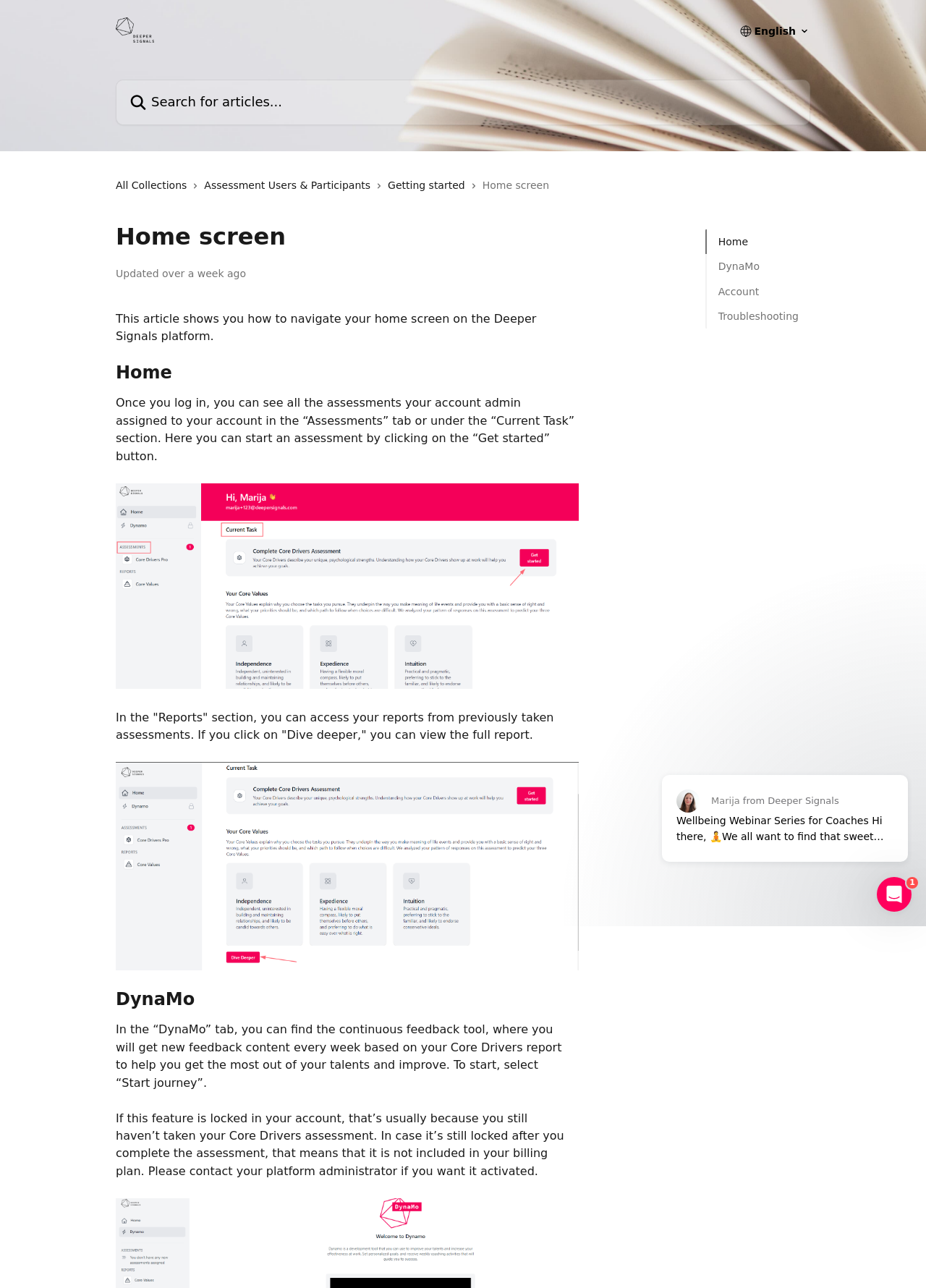Determine the bounding box coordinates for the region that must be clicked to execute the following instruction: "Go to Home".

[0.776, 0.181, 0.862, 0.194]